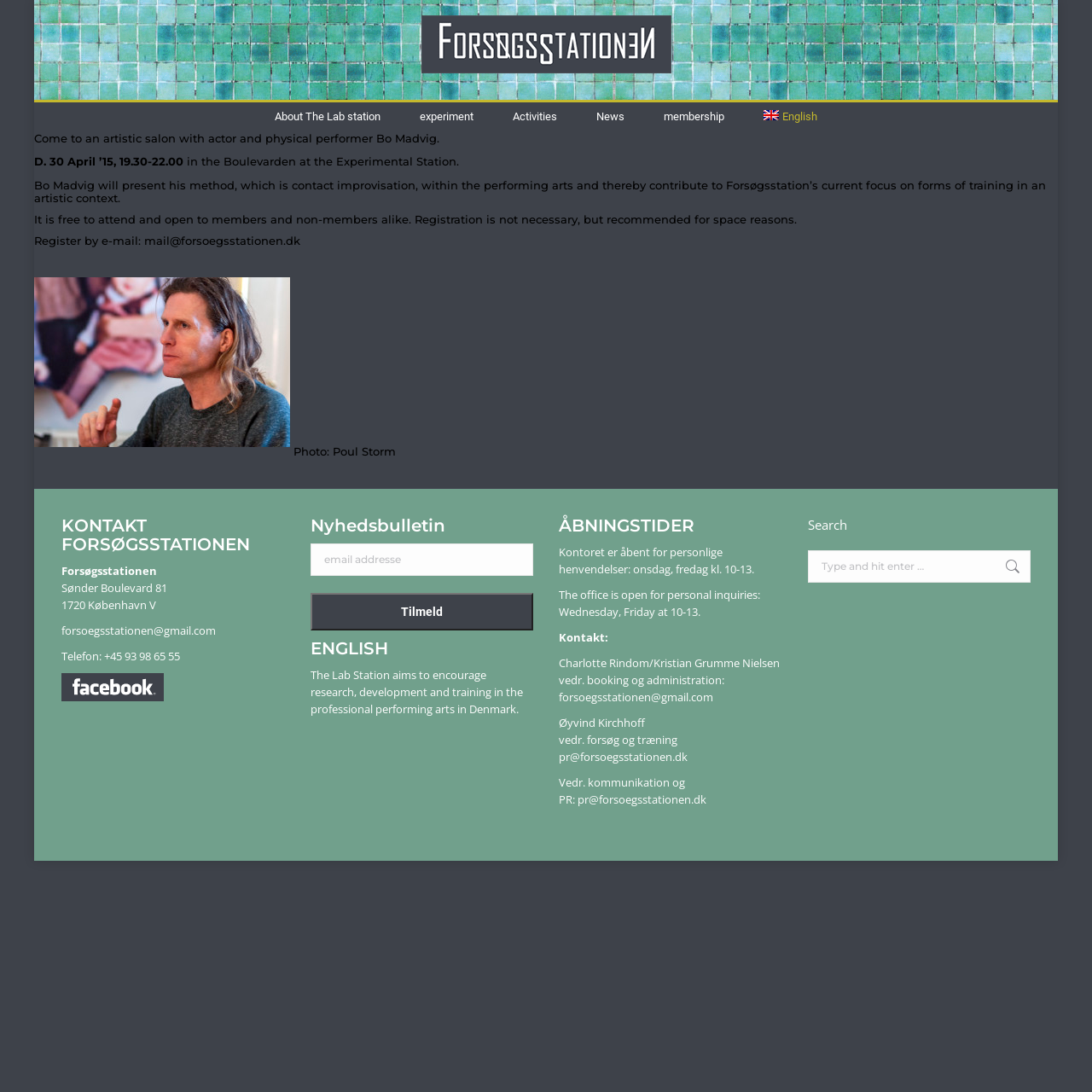Please identify the bounding box coordinates of the element's region that needs to be clicked to fulfill the following instruction: "Call the phone number". The bounding box coordinates should consist of four float numbers between 0 and 1, i.e., [left, top, right, bottom].

None